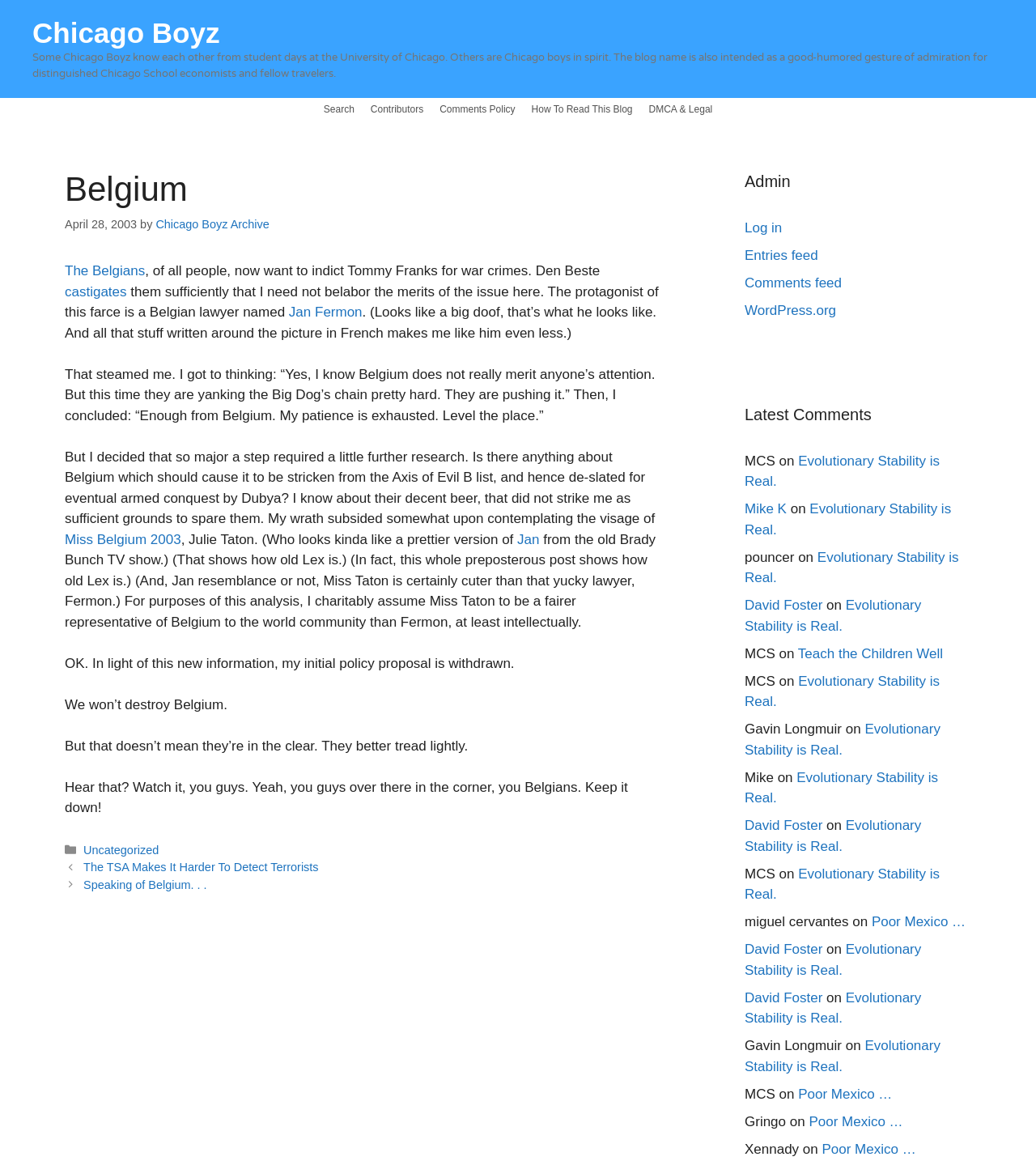How many links are in the navigation section?
Using the image as a reference, give an elaborate response to the question.

The navigation section is located below the banner and contains 6 links: 'Search', 'Contributors', 'Comments Policy', 'How To Read This Blog', 'DMCA & Legal', and an empty link.